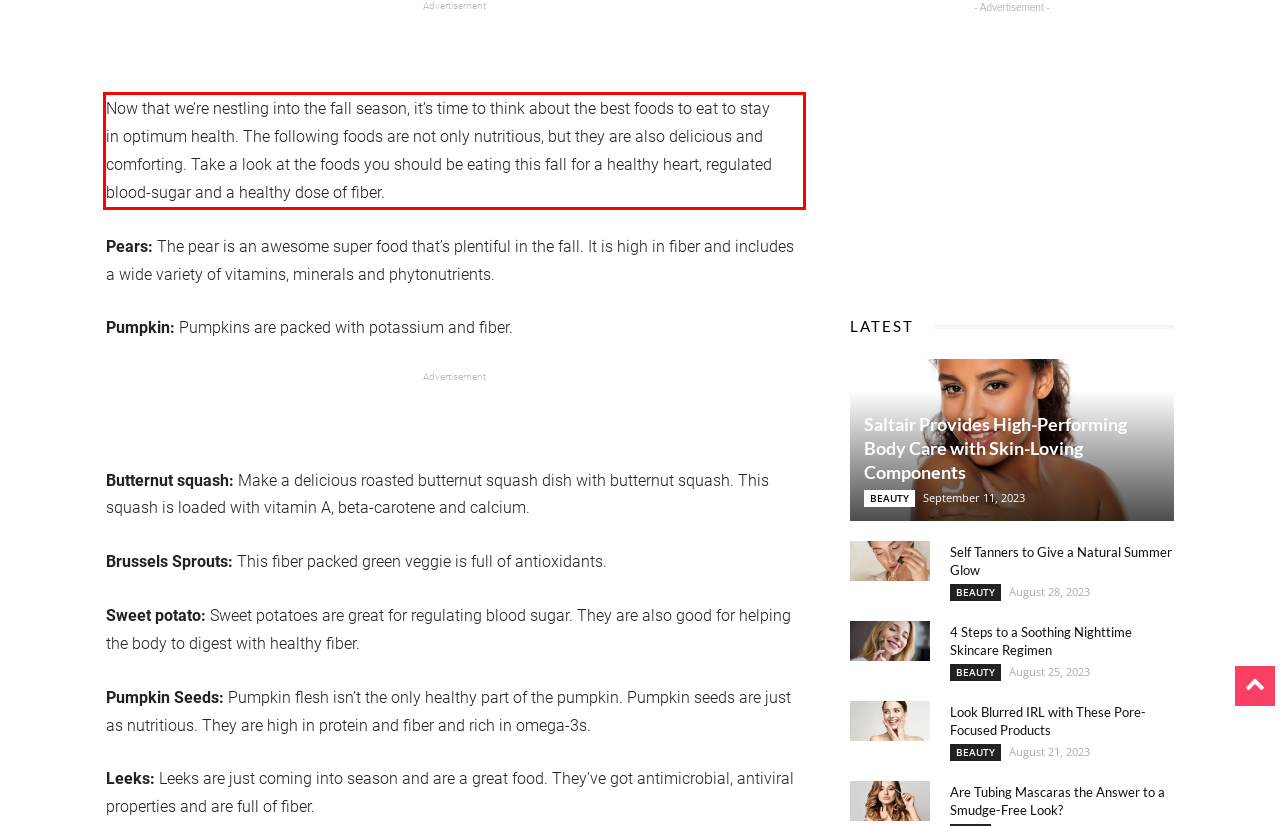Given a screenshot of a webpage containing a red bounding box, perform OCR on the text within this red bounding box and provide the text content.

Now that we’re nestling into the fall season, it’s time to think about the best foods to eat to stay in optimum health. The following foods are not only nutritious, but they are also delicious and comforting. Take a look at the foods you should be eating this fall for a healthy heart, regulated blood-sugar and a healthy dose of fiber.